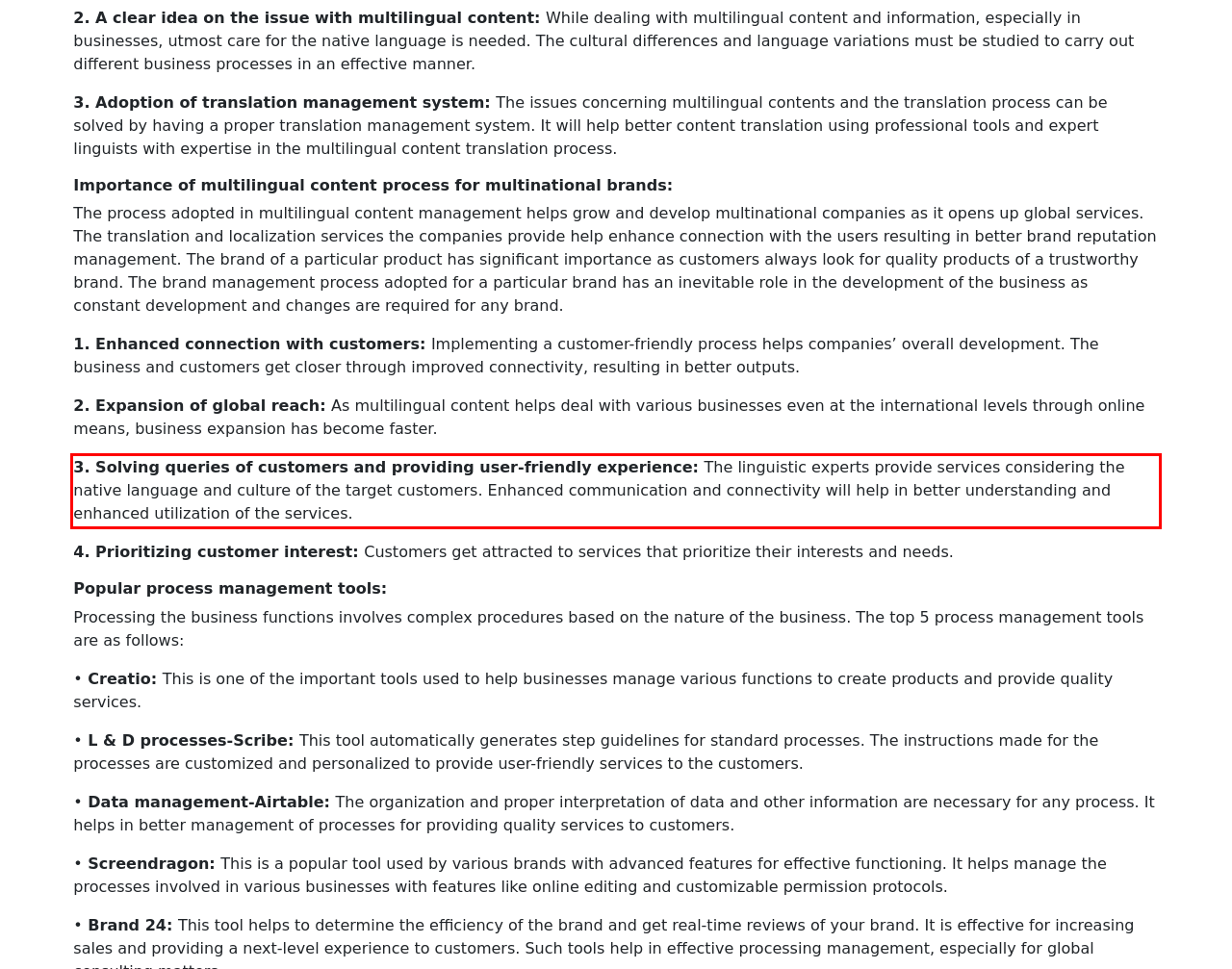You have a screenshot of a webpage where a UI element is enclosed in a red rectangle. Perform OCR to capture the text inside this red rectangle.

3. Solving queries of customers and providing user-friendly experience: The linguistic experts provide services considering the native language and culture of the target customers. Enhanced communication and connectivity will help in better understanding and enhanced utilization of the services.